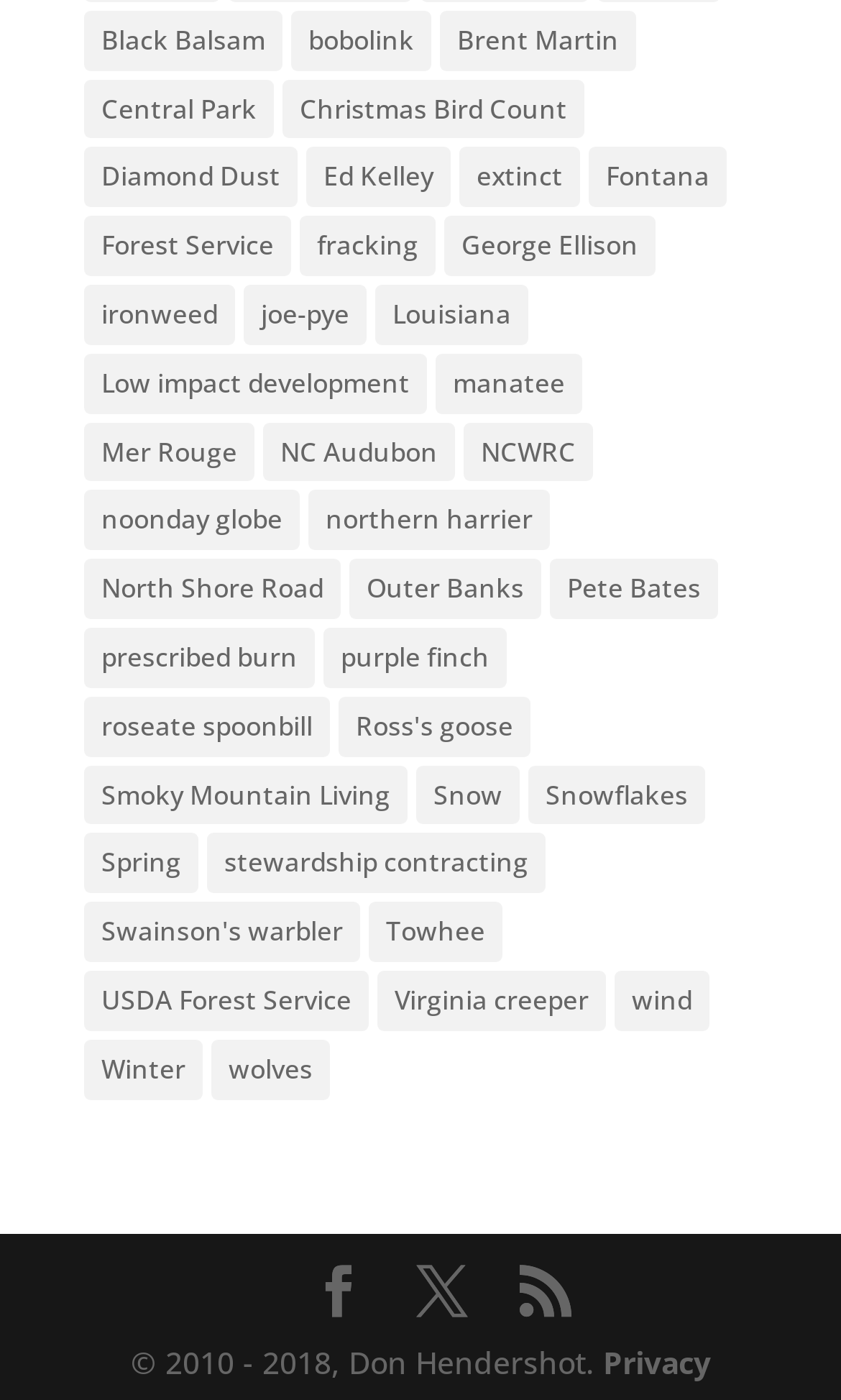How many items are related to 'Forest Service'?
Please provide a single word or phrase as your answer based on the screenshot.

3